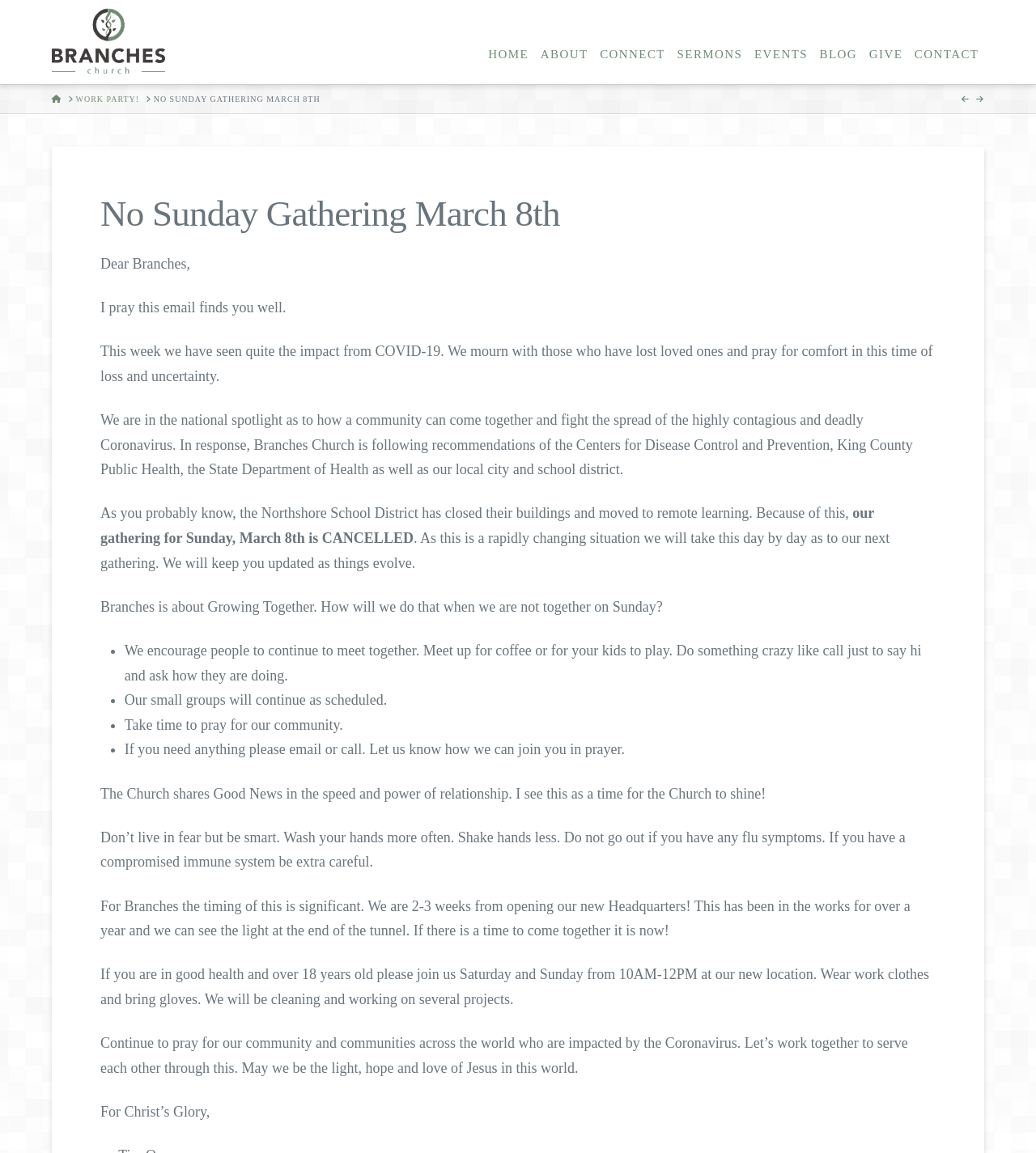Locate the bounding box coordinates of the item that should be clicked to fulfill the instruction: "Click the NO SUNDAY GATHERING MARCH 8TH link".

[0.148, 0.081, 0.309, 0.091]